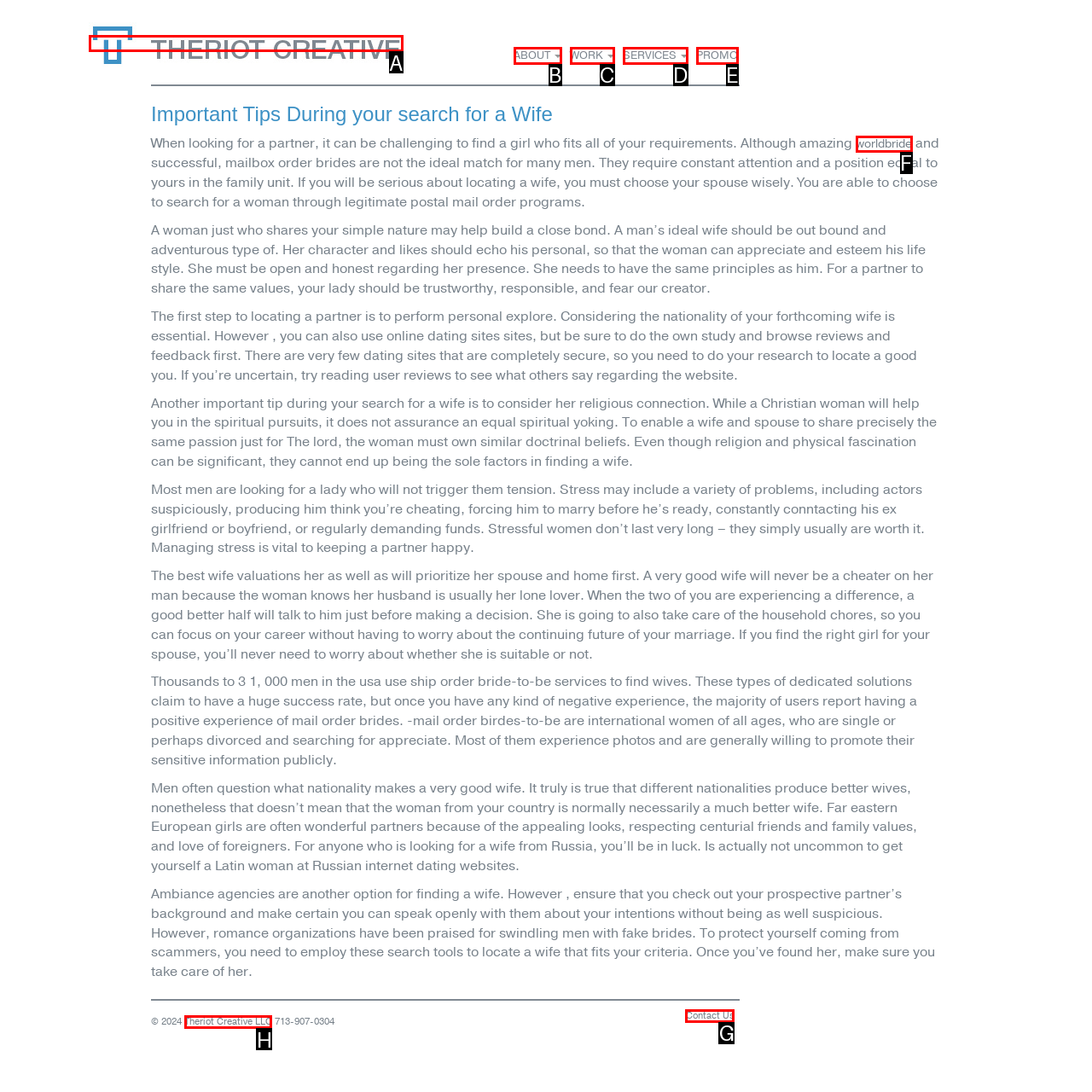Determine which letter corresponds to the UI element to click for this task: Visit Theriot Creative LLC website
Respond with the letter from the available options.

H